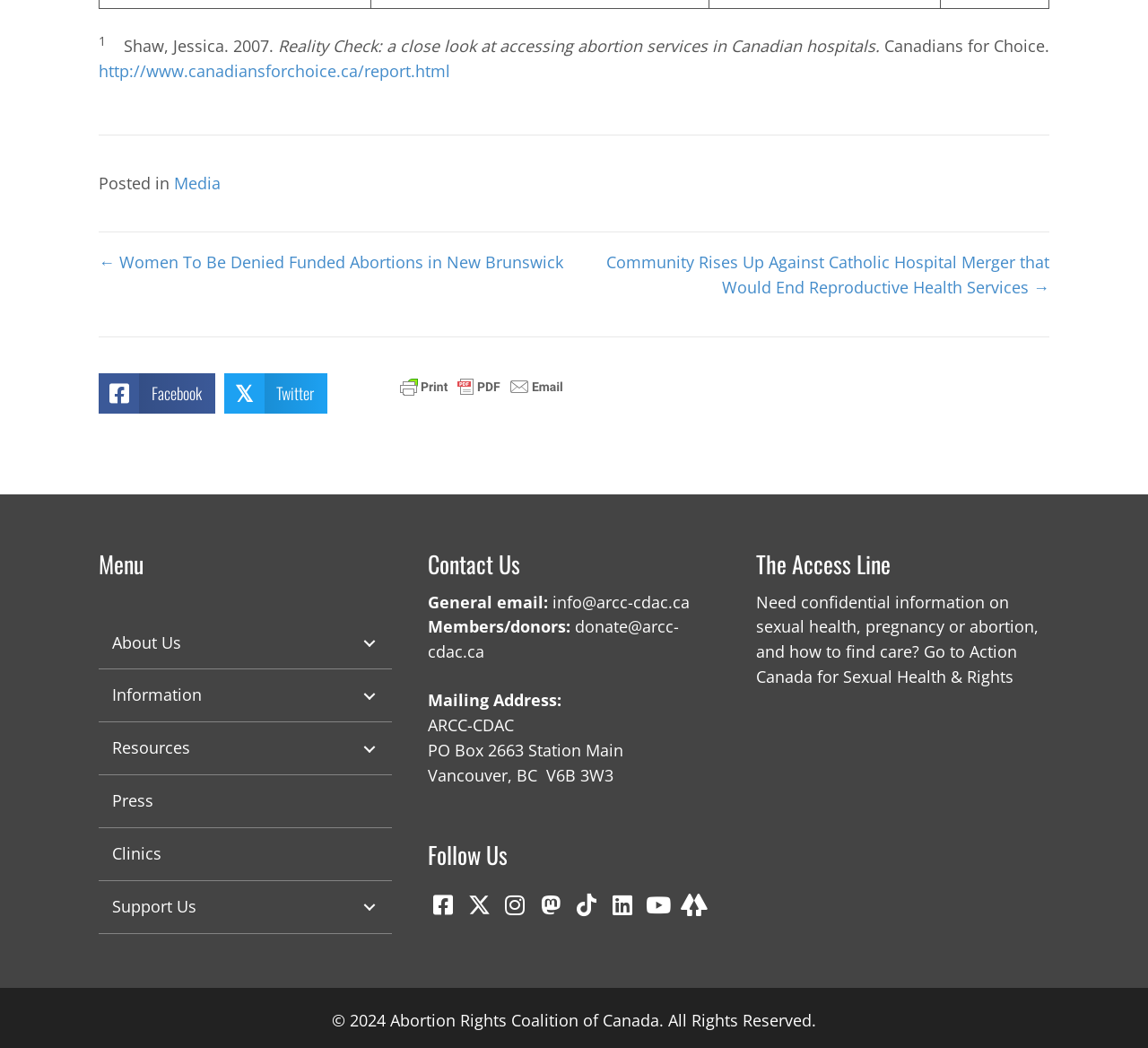Answer the following in one word or a short phrase: 
How can I contact the organization?

info@arcc-cdac.ca